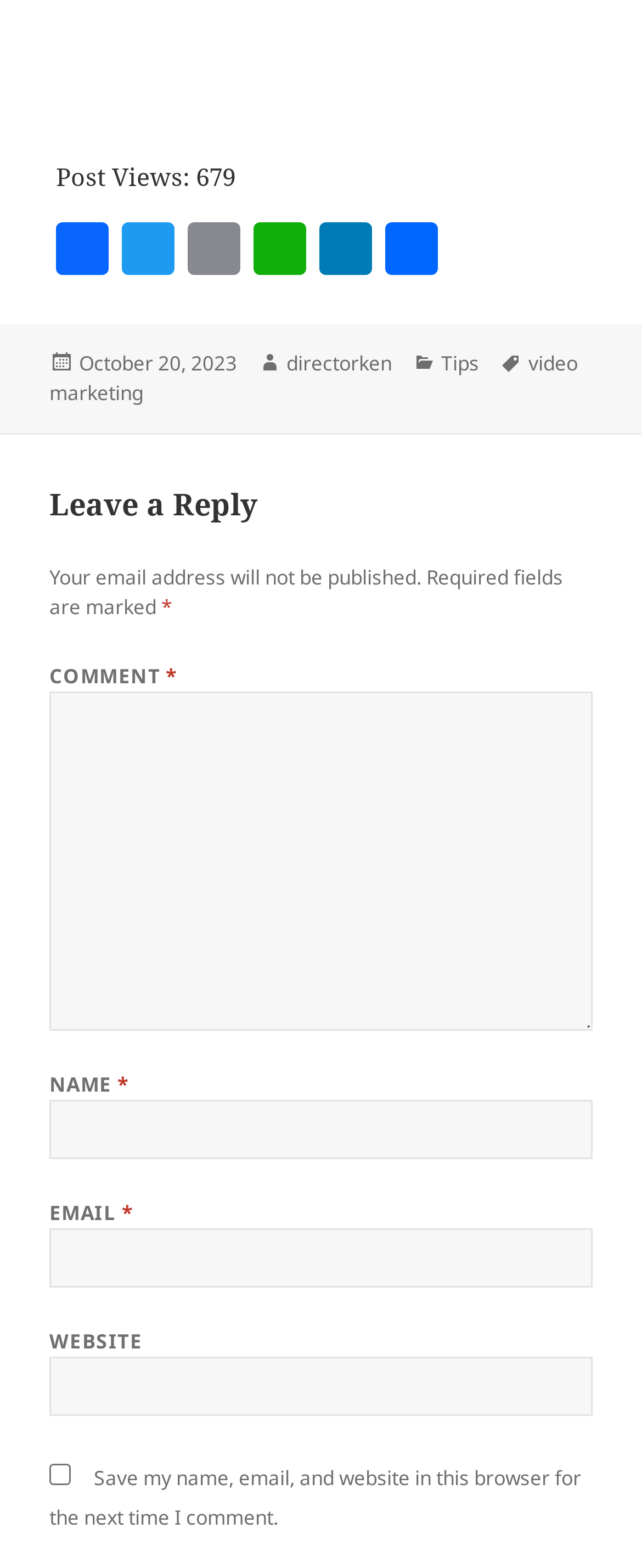Answer succinctly with a single word or phrase:
What is the category of this post?

Tips